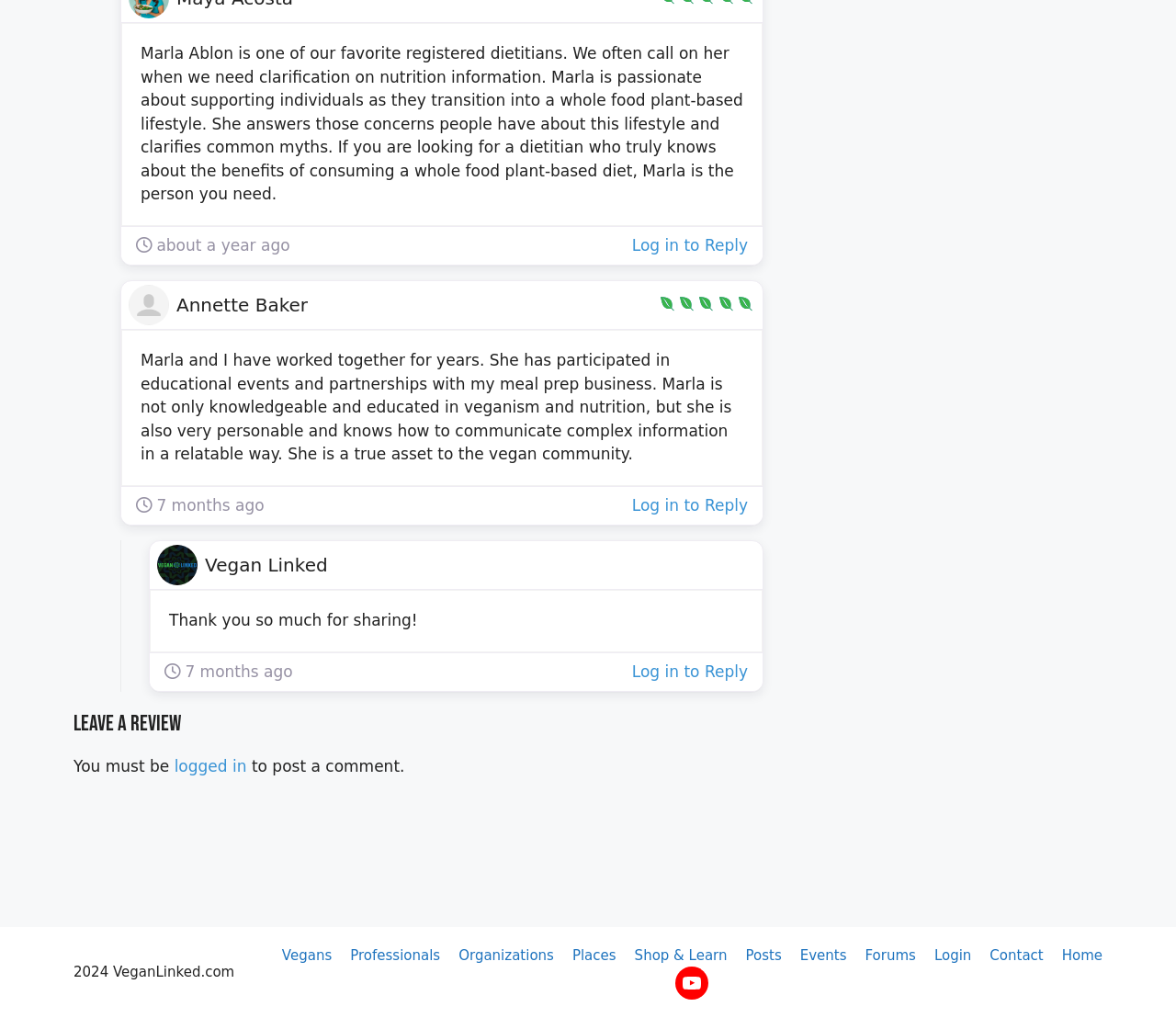What is the rating given by the reviewer?
Relying on the image, give a concise answer in one word or a brief phrase.

5 star